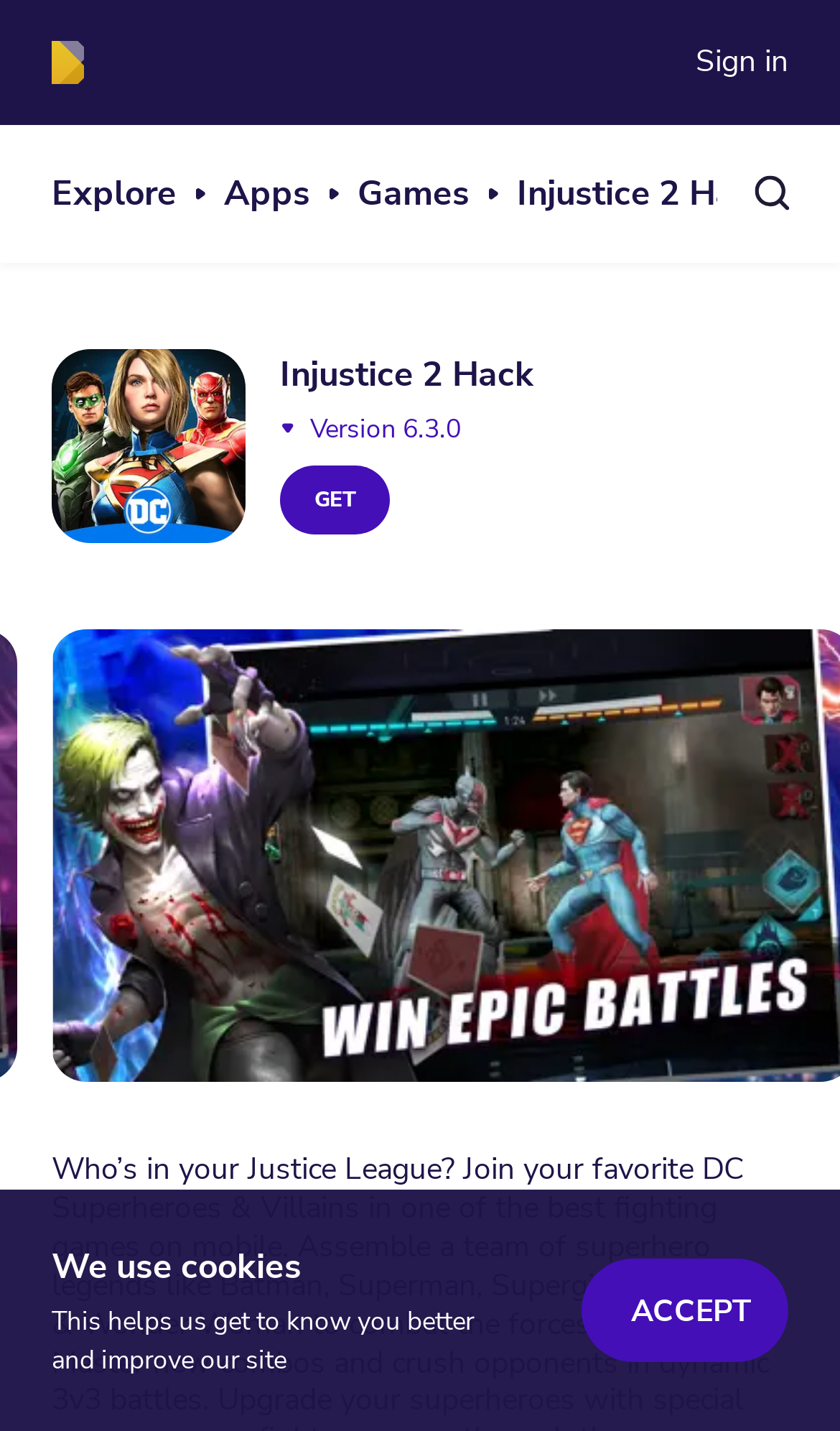Can you find the bounding box coordinates for the element that needs to be clicked to execute this instruction: "Get the Injustice 2 Hack app"? The coordinates should be given as four float numbers between 0 and 1, i.e., [left, top, right, bottom].

[0.333, 0.325, 0.464, 0.373]